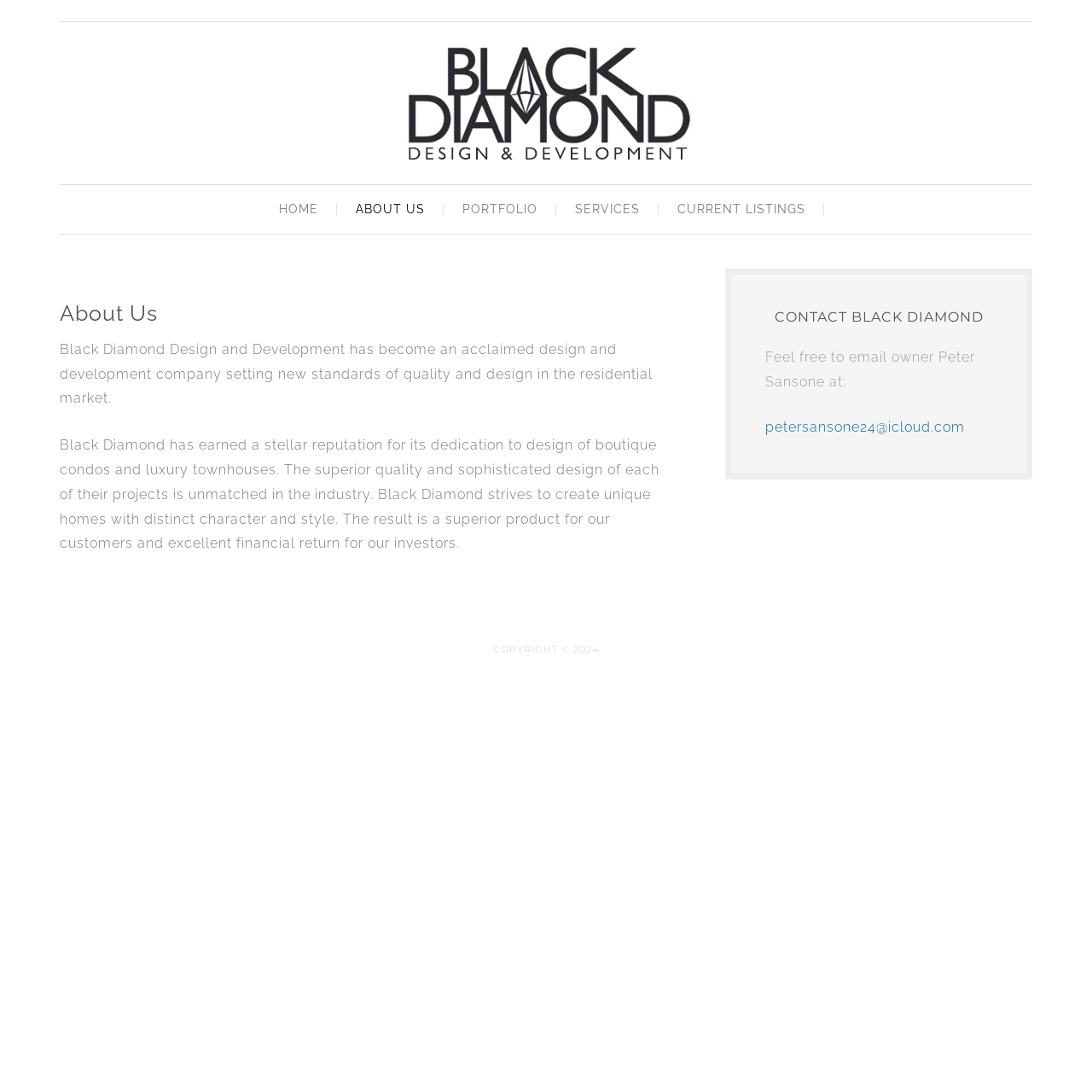What type of projects does Black Diamond focus on?
Please answer the question as detailed as possible.

I found the answer by reading the StaticText element that describes Black Diamond's dedication to design of boutique condos and luxury townhouses, which implies that these are the types of projects they focus on.